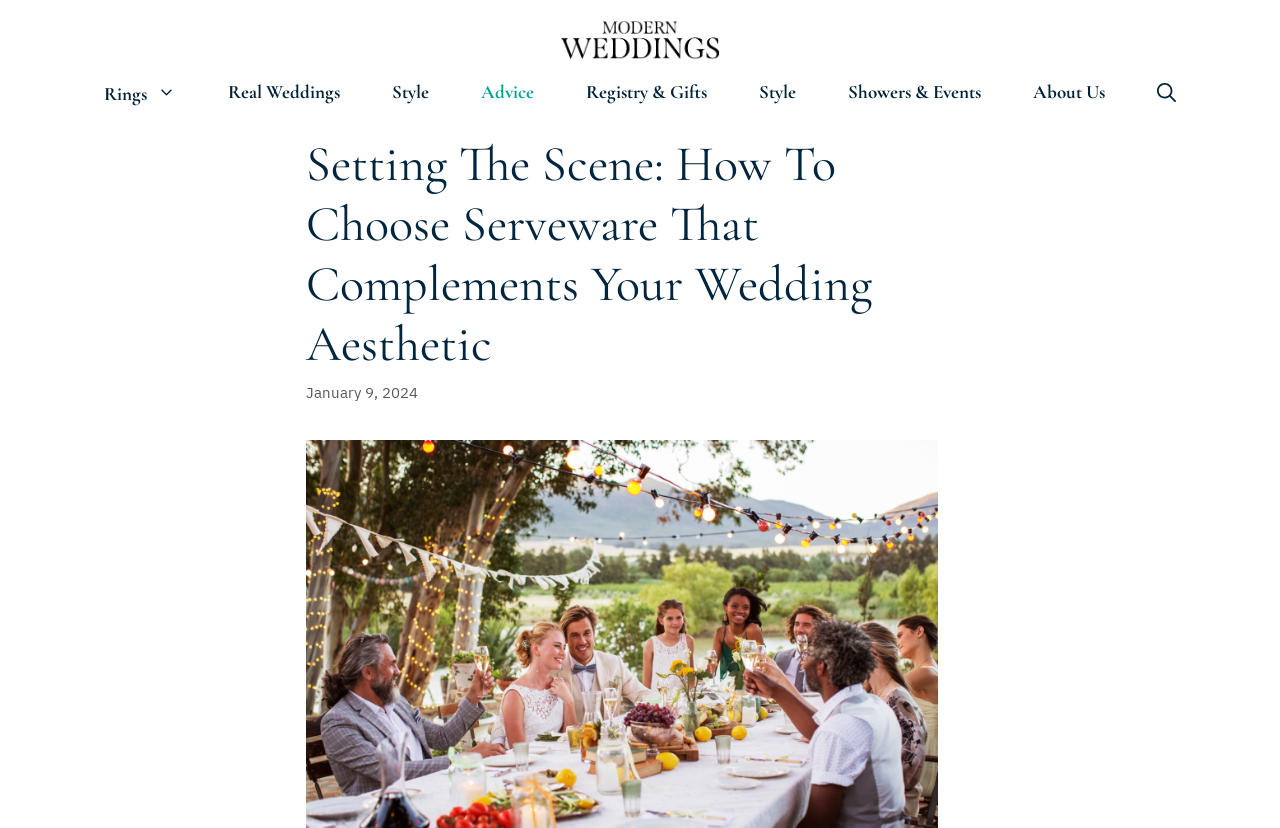Determine the bounding box of the UI element mentioned here: "alt="Modern Weddings"". The coordinates must be in the format [left, top, right, bottom] with values ranging from 0 to 1.

[0.438, 0.033, 0.562, 0.06]